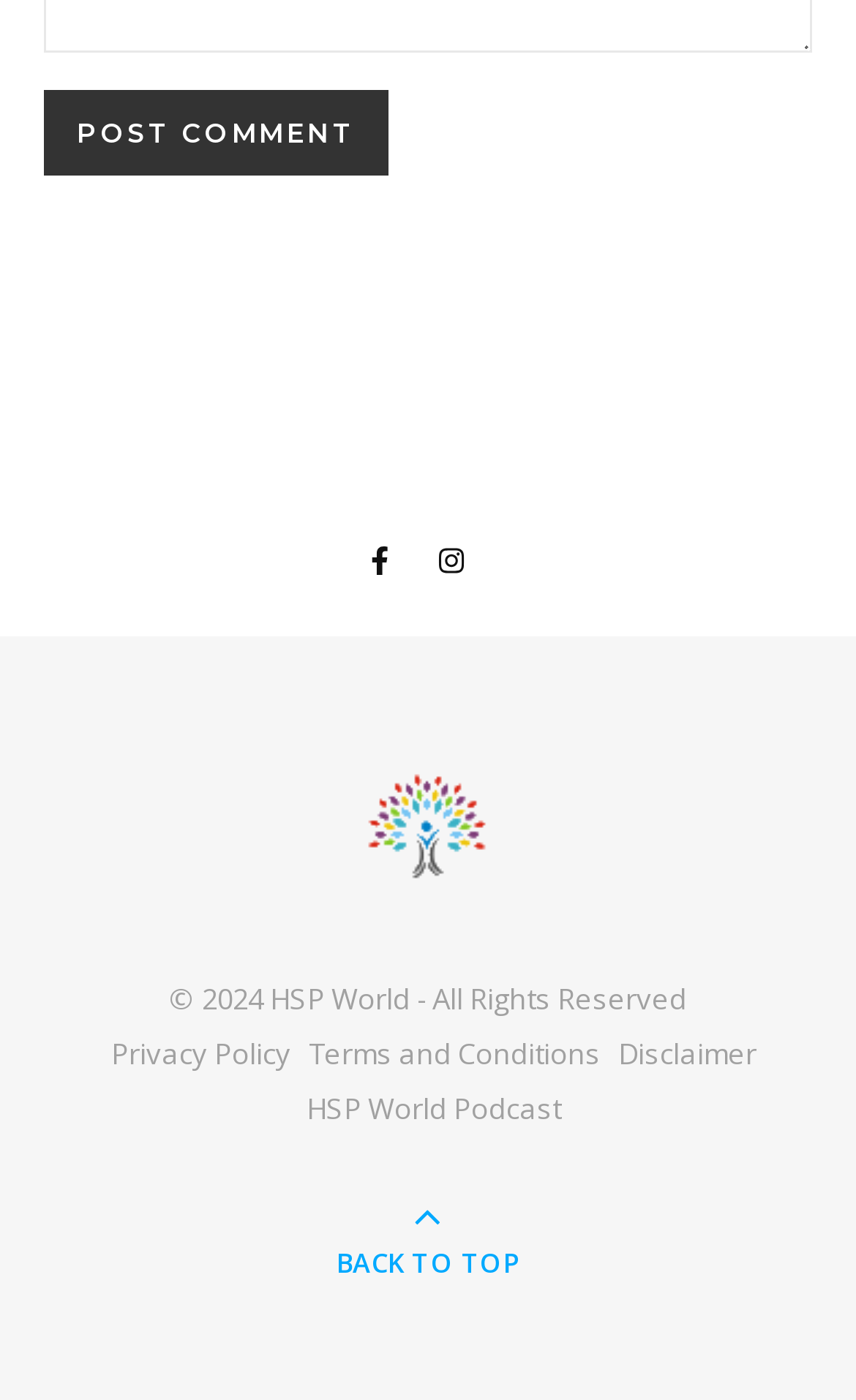Please provide a comprehensive response to the question based on the details in the image: How many links are there in the footer?

The footer section of the webpage contains five links: 'Privacy Policy', 'Terms and Conditions', 'Disclaimer', 'HSP World Podcast', and a link with no text. These links are located at the bottom of the webpage.